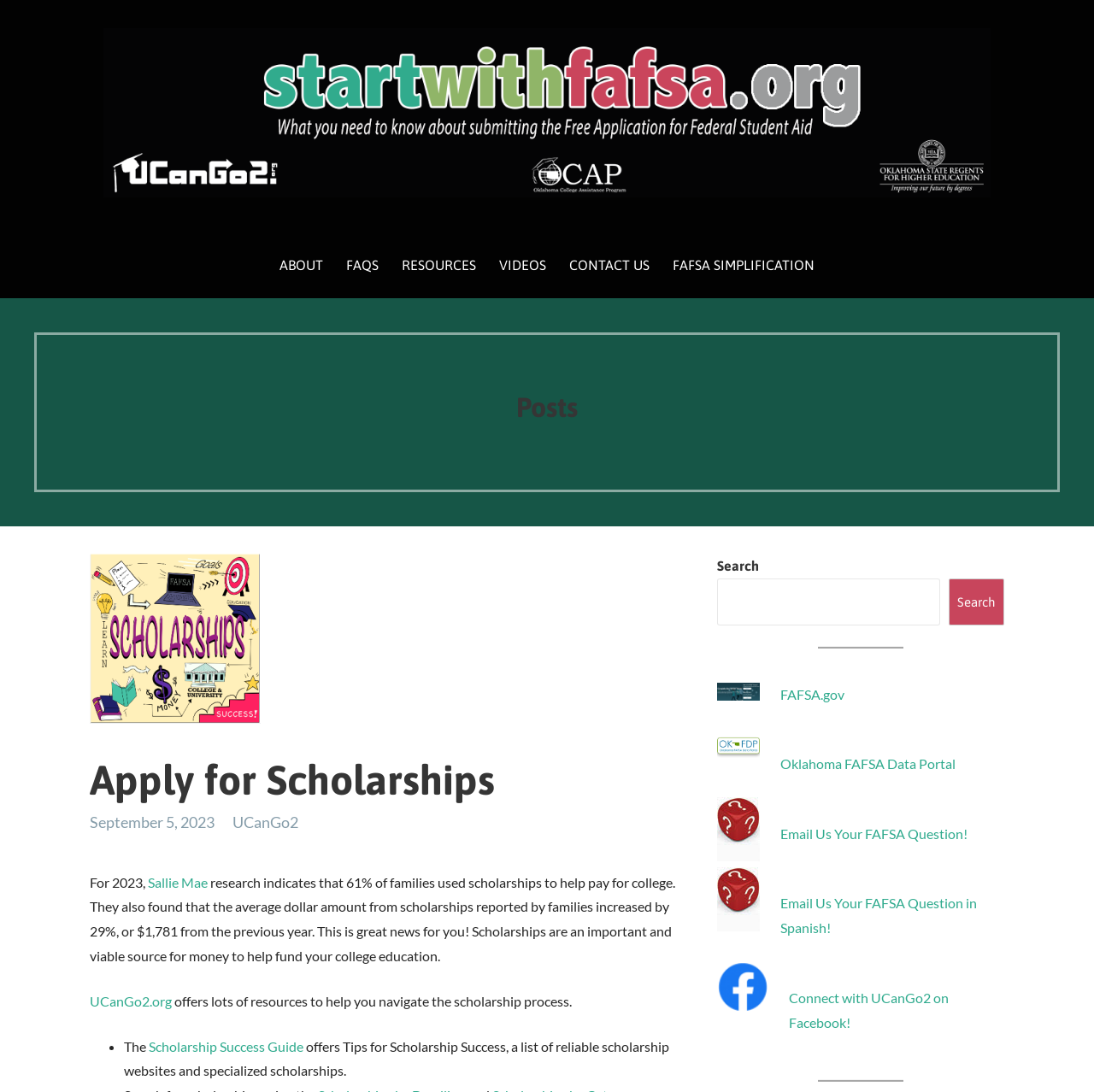Please determine the bounding box coordinates of the clickable area required to carry out the following instruction: "Email your FAFSA question". The coordinates must be four float numbers between 0 and 1, represented as [left, top, right, bottom].

[0.713, 0.756, 0.884, 0.771]